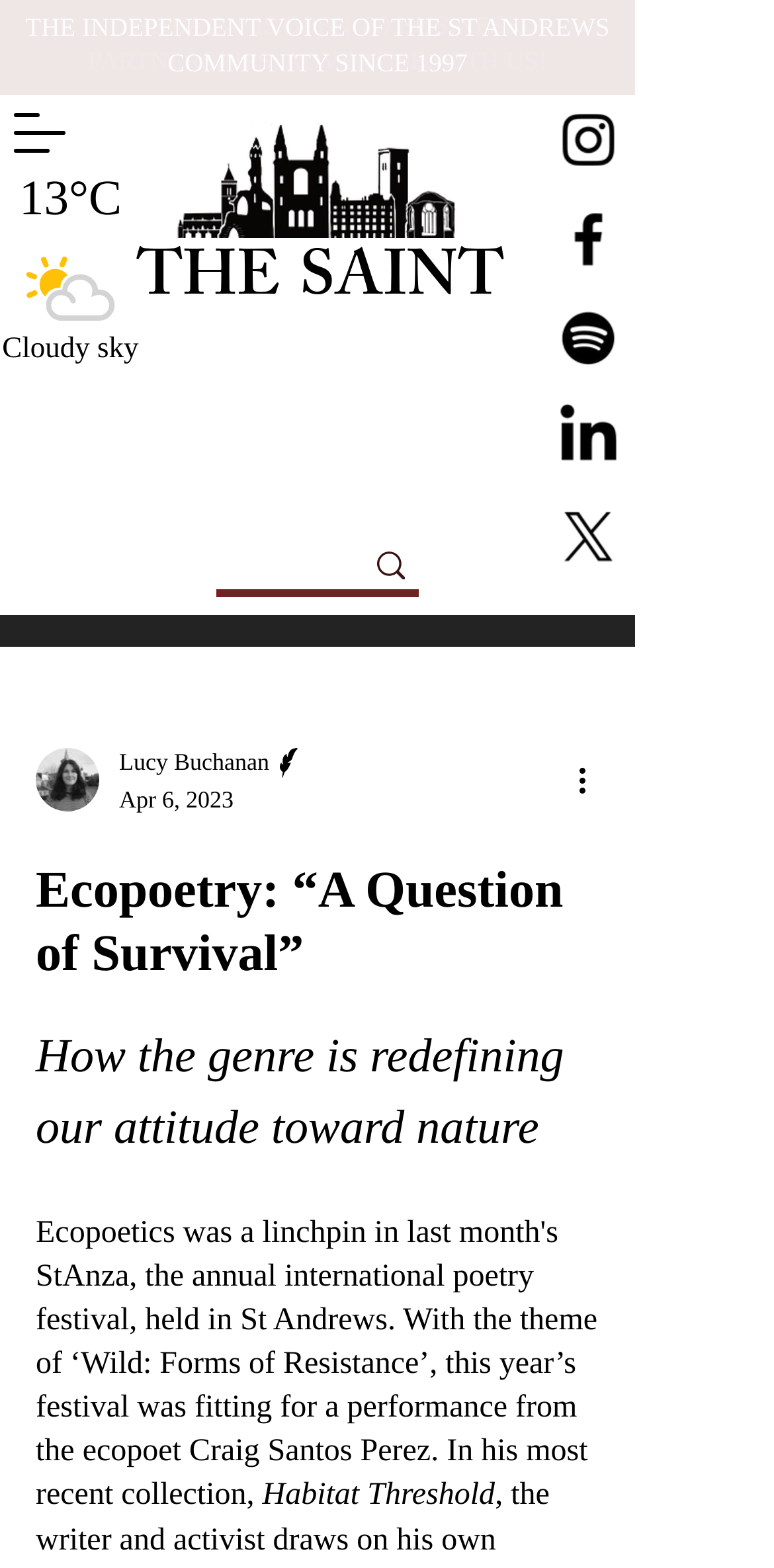Kindly determine the bounding box coordinates for the clickable area to achieve the given instruction: "More actions on the article".

[0.738, 0.483, 0.8, 0.513]